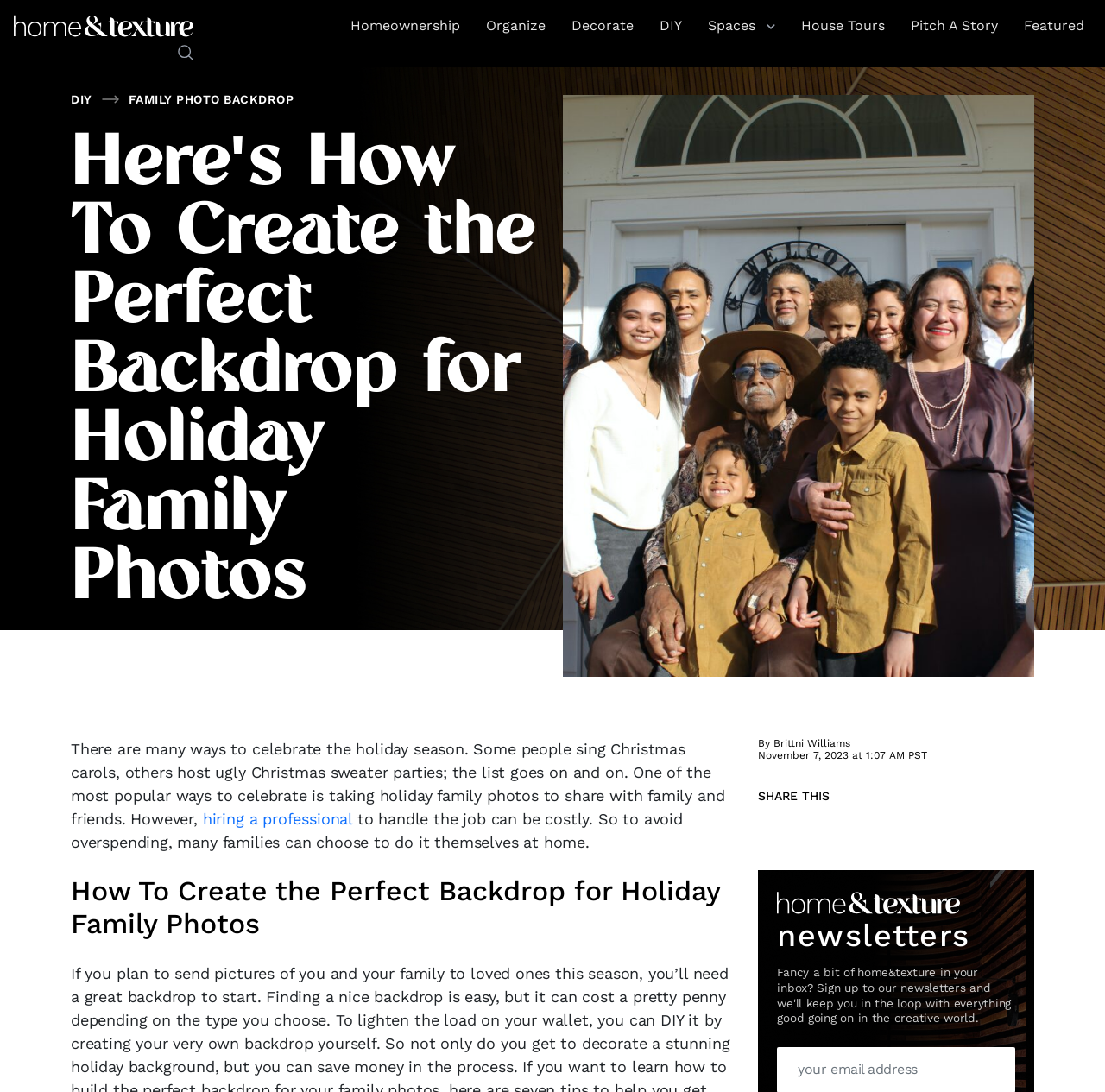Find the bounding box coordinates for the element described here: "hiring a professional".

[0.183, 0.742, 0.319, 0.758]